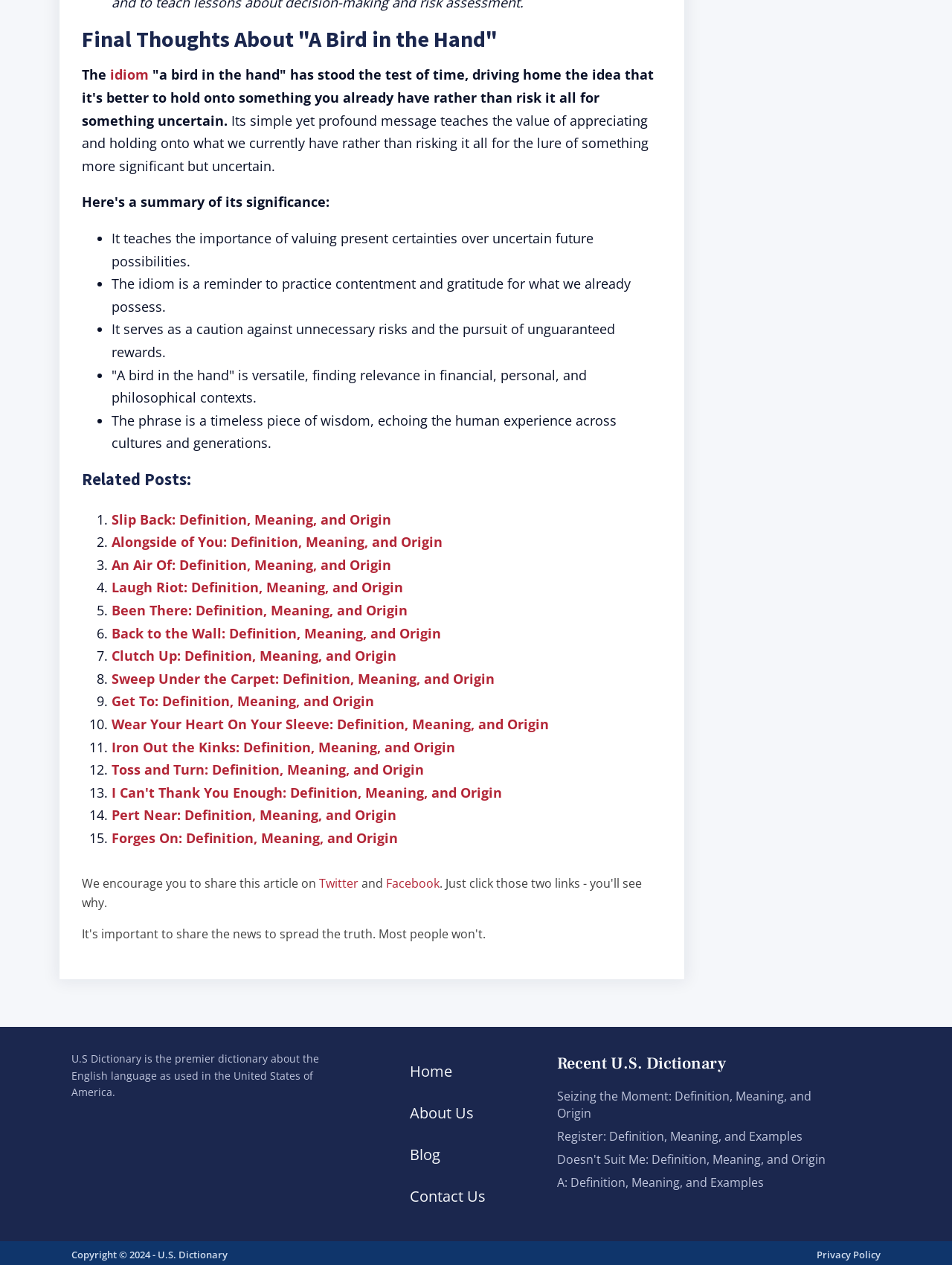Determine the bounding box coordinates of the region to click in order to accomplish the following instruction: "learn about the definition and origin of 'Slip Back'". Provide the coordinates as four float numbers between 0 and 1, specifically [left, top, right, bottom].

[0.117, 0.403, 0.411, 0.417]